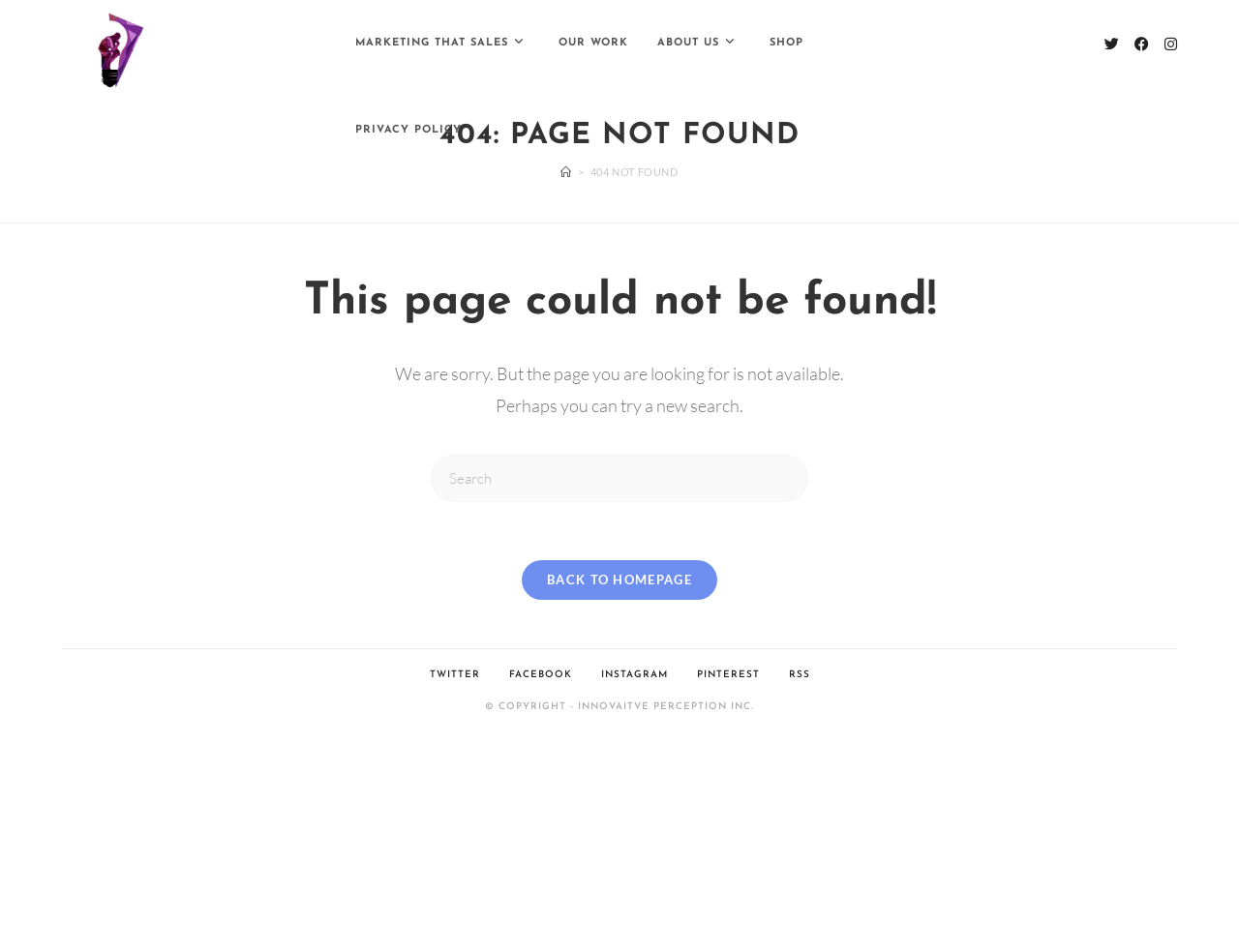Locate the bounding box coordinates of the clickable part needed for the task: "Search this website".

[0.348, 0.478, 0.652, 0.528]